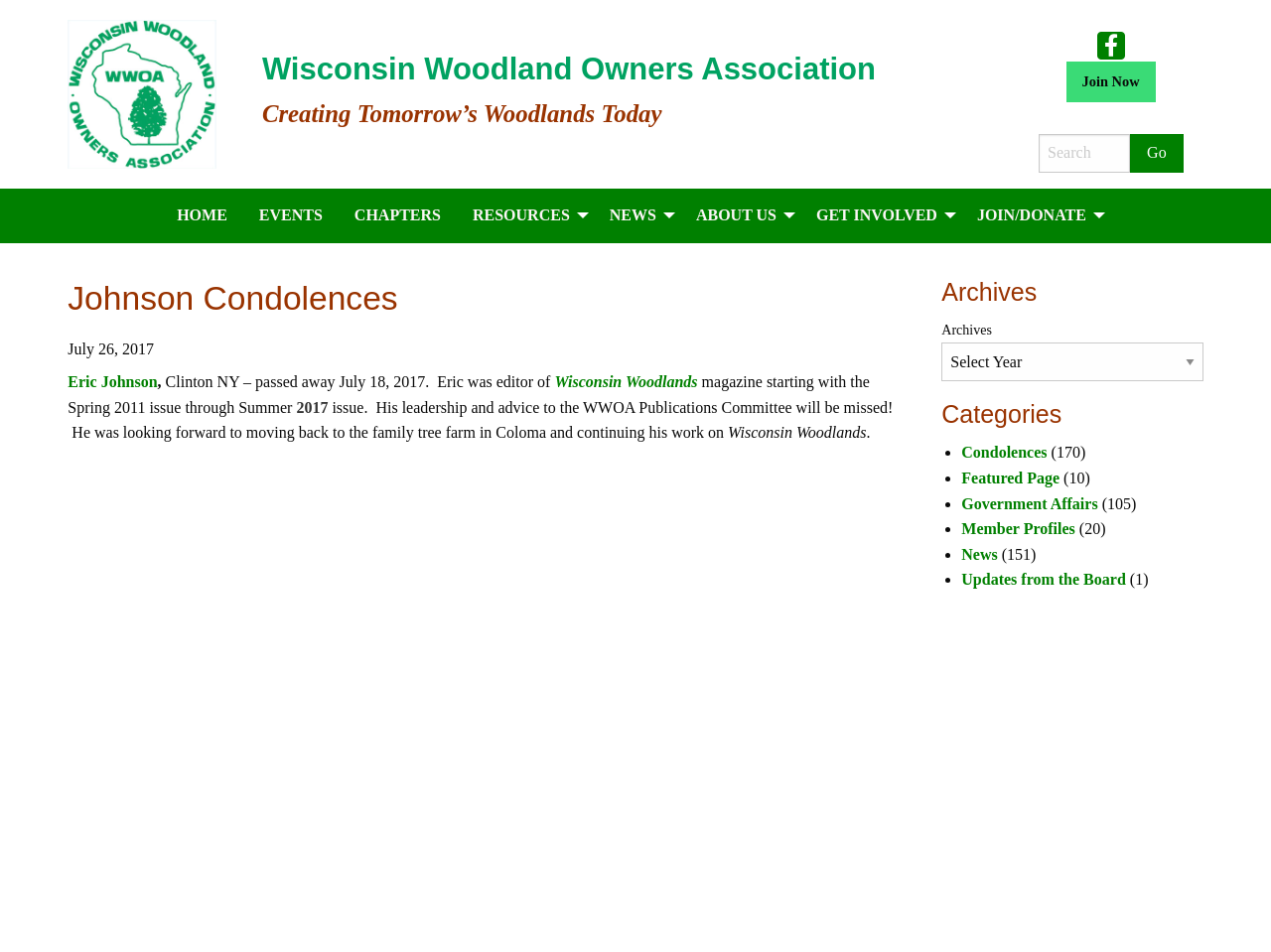How many categories are listed on the webpage?
Please answer the question with as much detail as possible using the screenshot.

I found the answer by looking at the 'Categories' section on the webpage, which lists 6 categories: Condolences, Featured Page, Government Affairs, Member Profiles, News, and Updates from the Board.